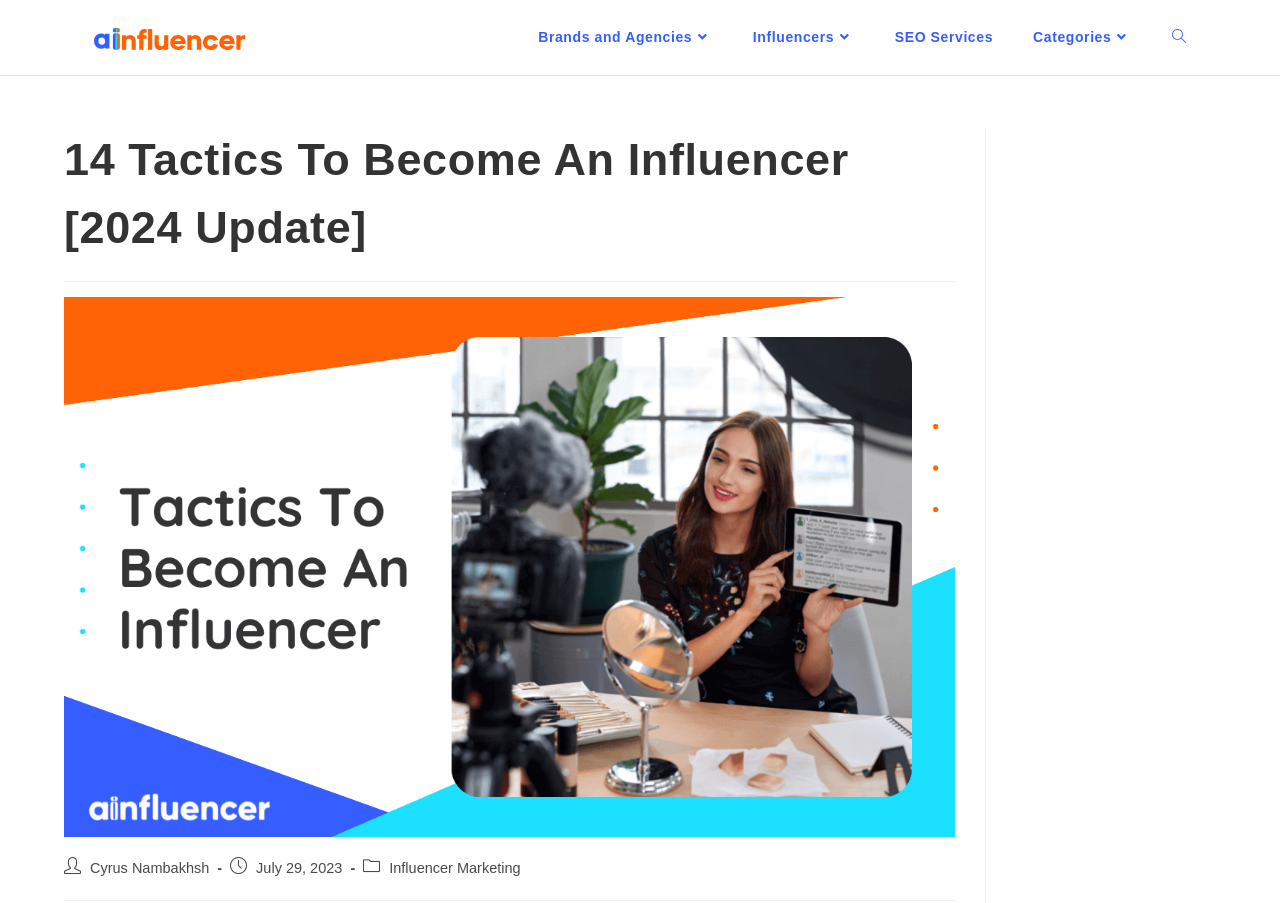Answer the question in a single word or phrase:
What is the category of the current webpage?

Influencer Marketing